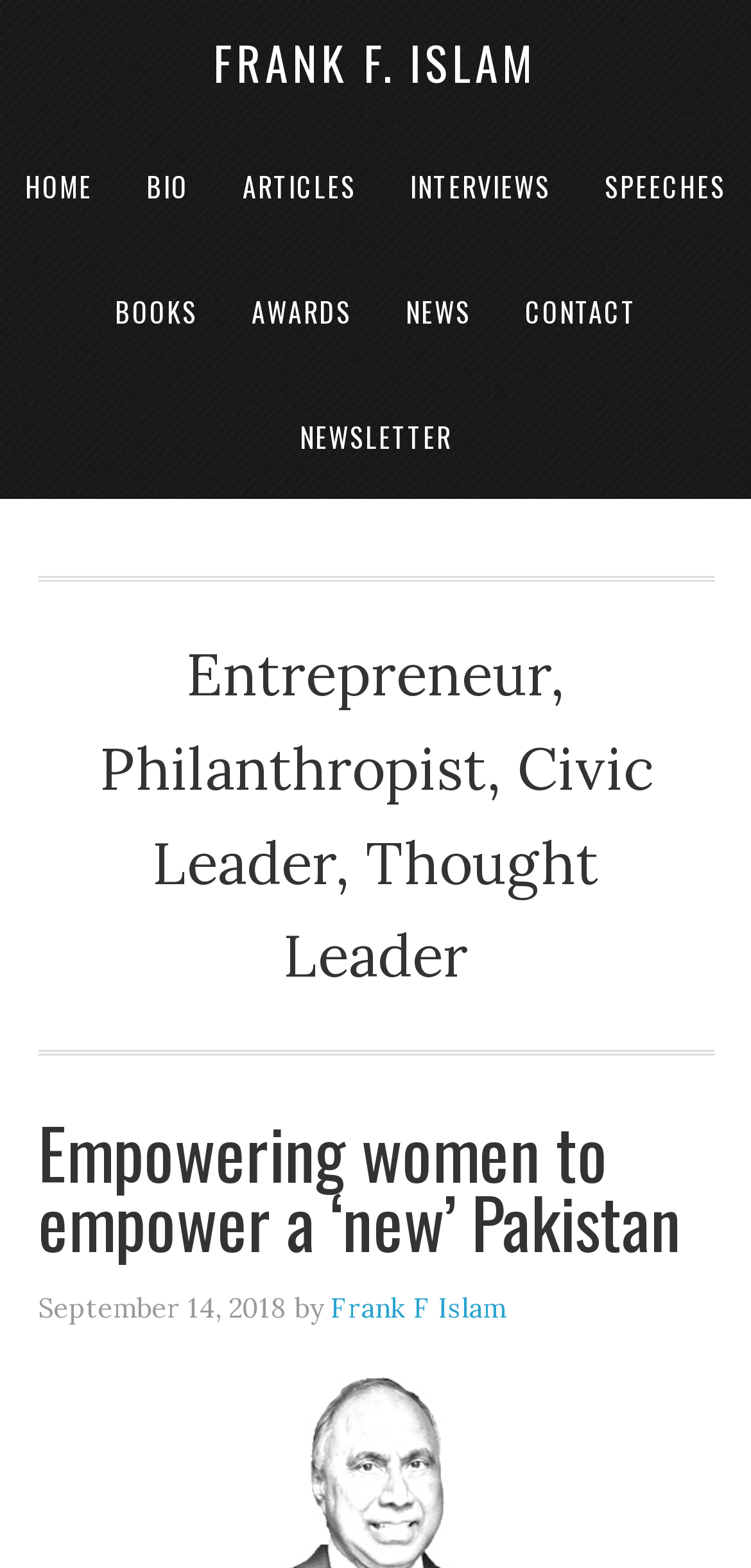Locate the bounding box of the UI element based on this description: "Frank F. Islam". Provide four float numbers between 0 and 1 as [left, top, right, bottom].

[0.283, 0.017, 0.717, 0.061]